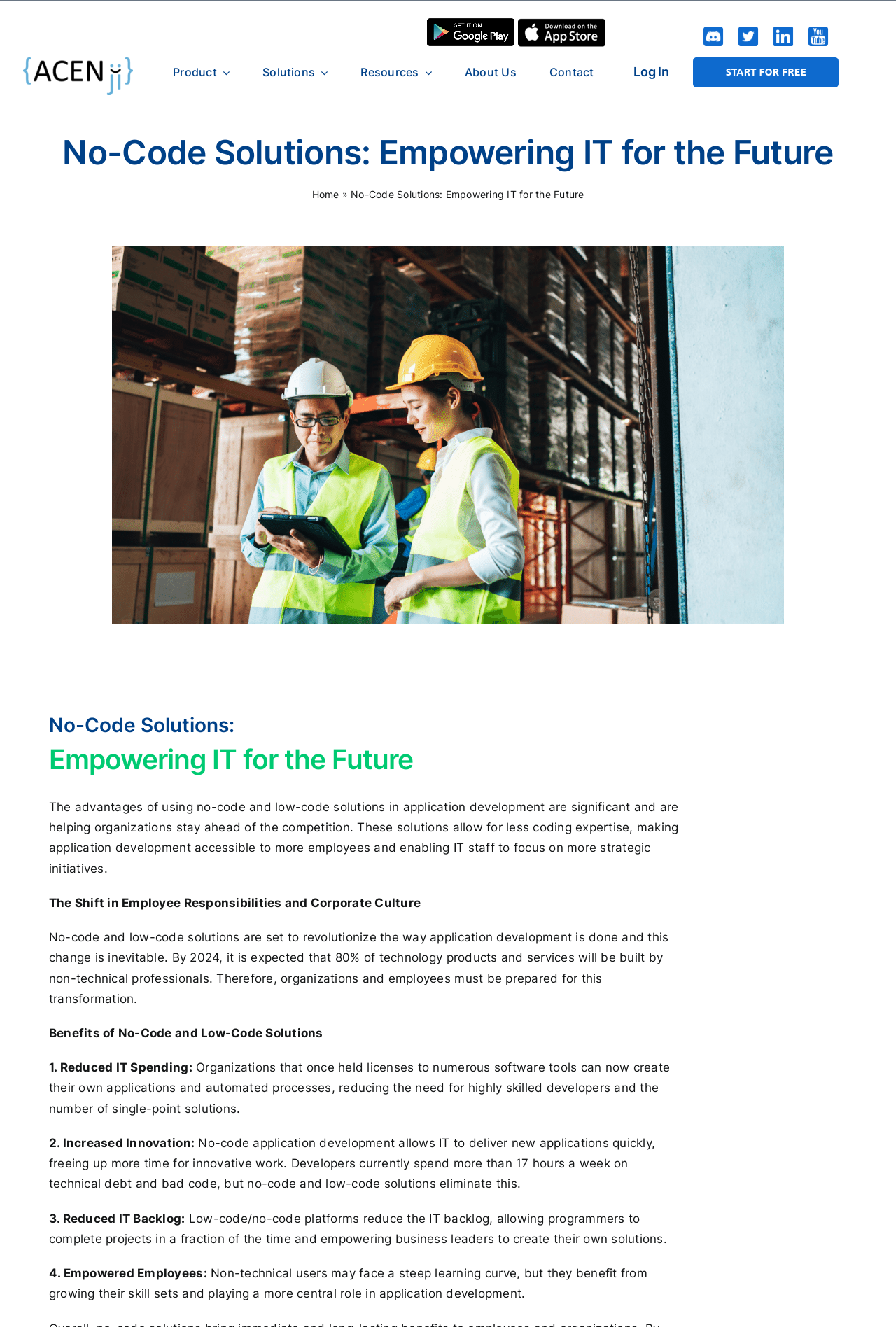Using the description "START FOR FREE", predict the bounding box of the relevant HTML element.

[0.774, 0.043, 0.936, 0.066]